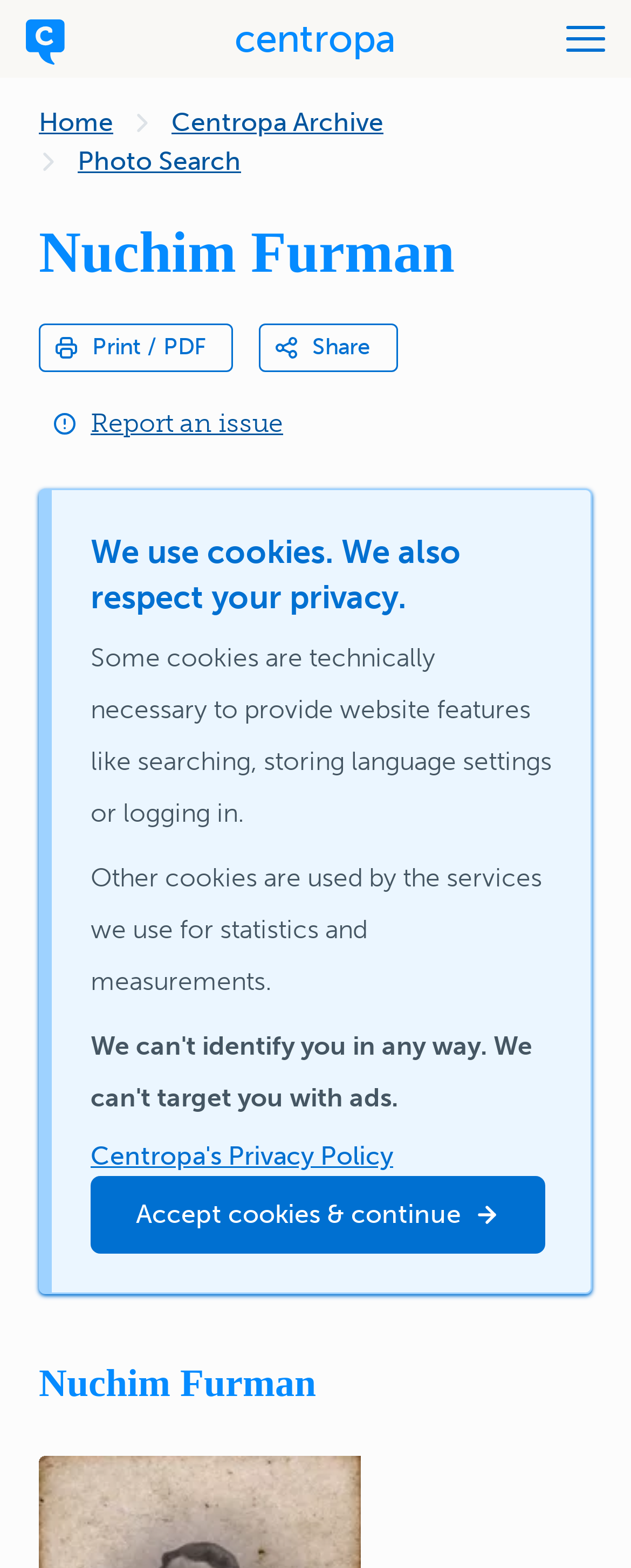Locate the bounding box coordinates of the area to click to fulfill this instruction: "Click on Get In Touch". The bounding box should be presented as four float numbers between 0 and 1, in the order [left, top, right, bottom].

None